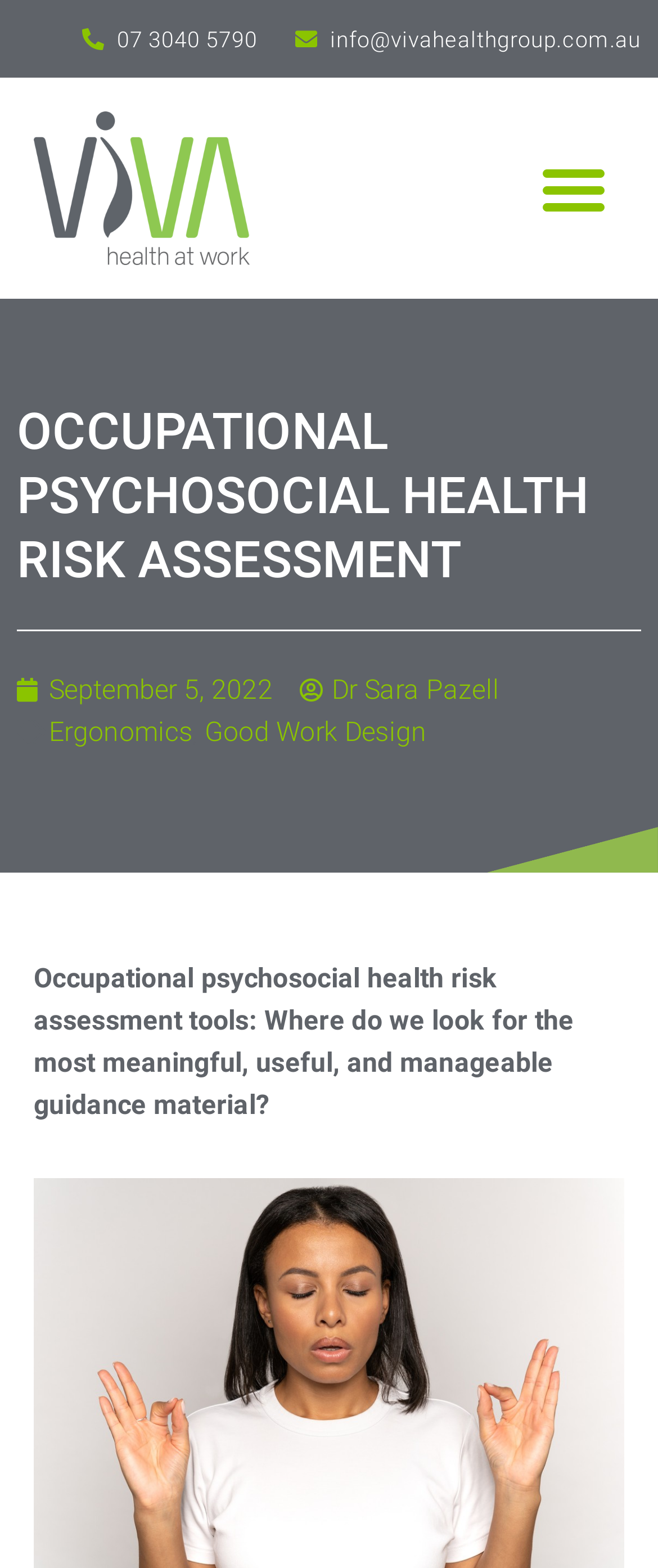Provide a one-word or brief phrase answer to the question:
What are the two topics mentioned as links on the webpage?

Ergonomics and Good Work Design